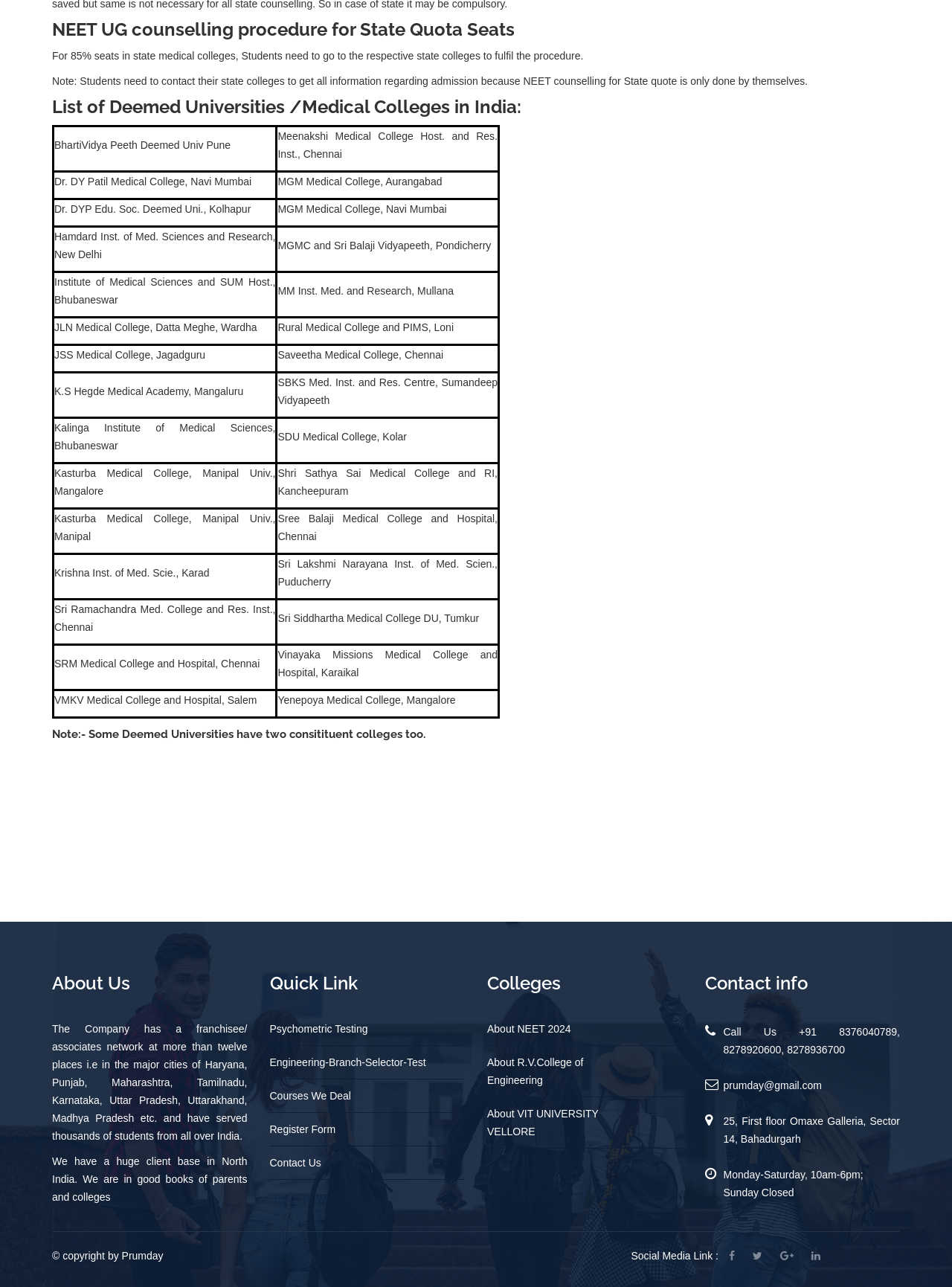Please find the bounding box coordinates of the element that you should click to achieve the following instruction: "Click on the 'About NEET 2024' link". The coordinates should be presented as four float numbers between 0 and 1: [left, top, right, bottom].

[0.512, 0.795, 0.6, 0.804]